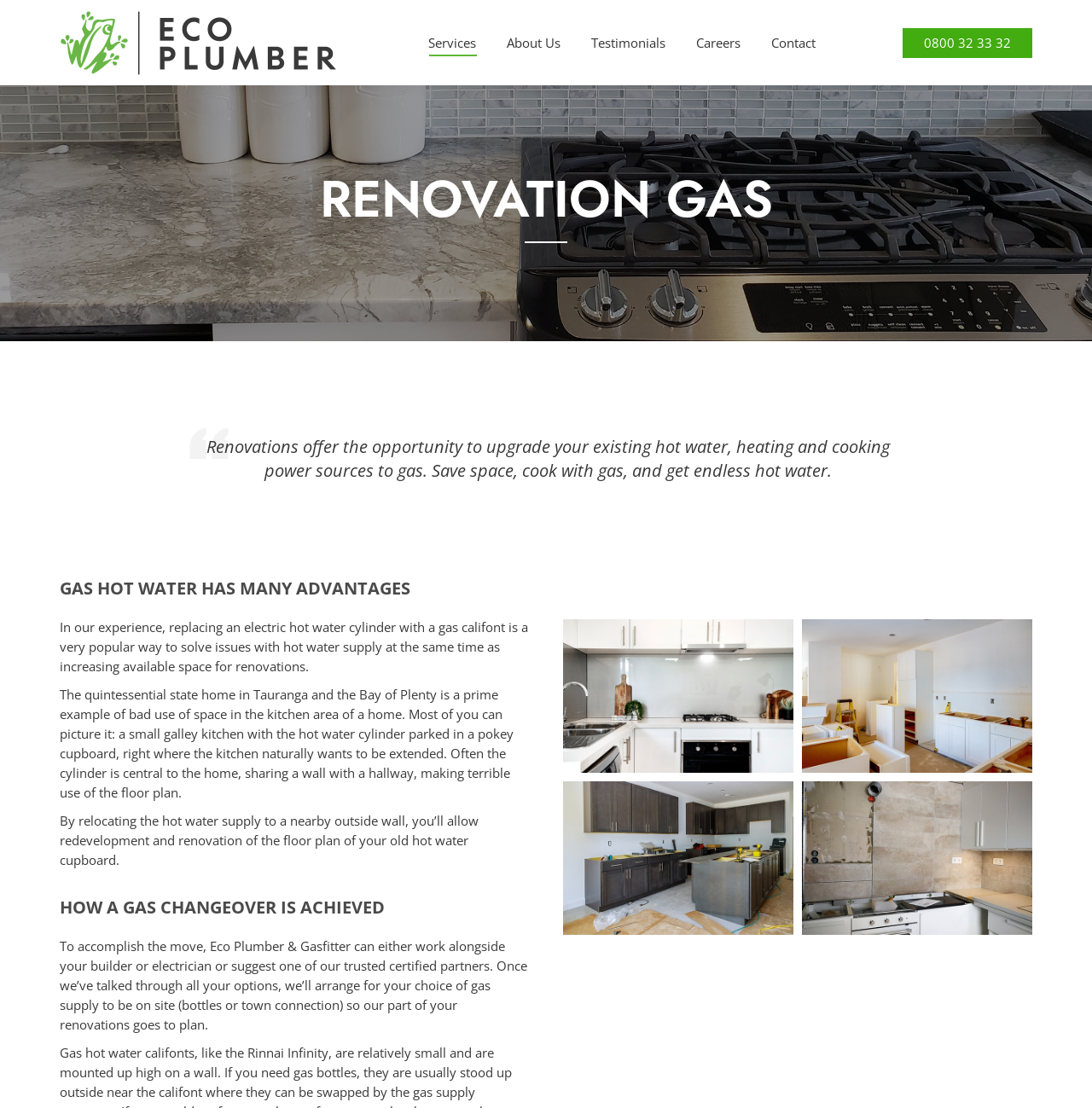Based on the visual content of the image, answer the question thoroughly: What is the benefit of replacing an electric hot water cylinder with a gas califont?

According to the webpage, replacing an electric hot water cylinder with a gas califont is a popular way to solve issues with hot water supply at the same time as increasing available space for renovations.